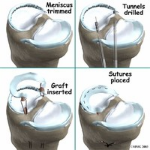Using the image as a reference, answer the following question in as much detail as possible:
What is the purpose of drilling tunnels in the bone?

The purpose of drilling tunnels in the bone is to facilitate the insertion of the graft, ensuring proper alignment and secure placement, as highlighted in the second panel of the instructional image.